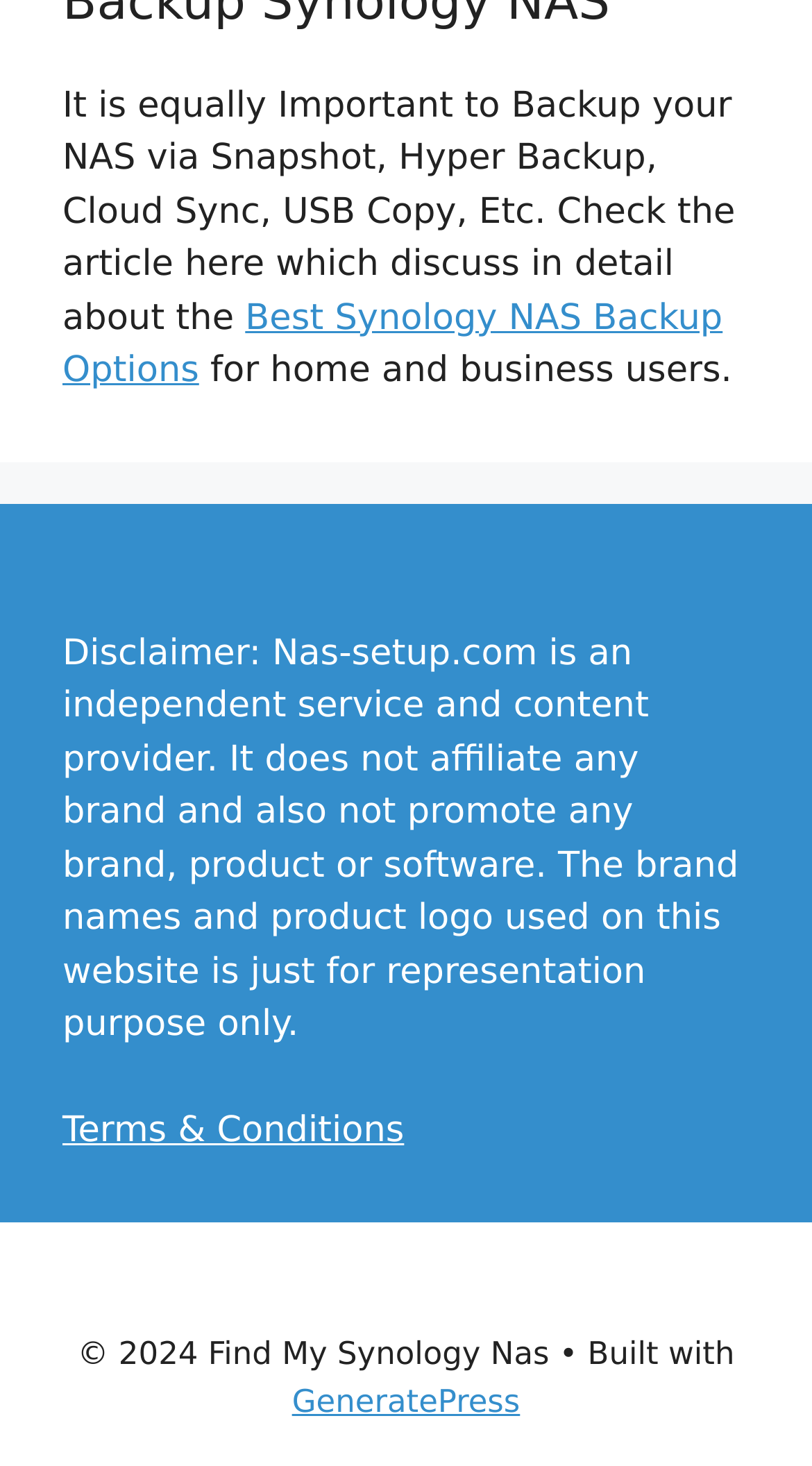What is the disclaimer of the website?
Look at the image and provide a detailed response to the question.

The disclaimer section of the webpage states that Nas-setup.com is an independent service and content provider, and does not affiliate with any brand or promote any brand, product, or software. This suggests that the website is not officially affiliated with Synology or any other brand, and is instead a third-party resource for users.